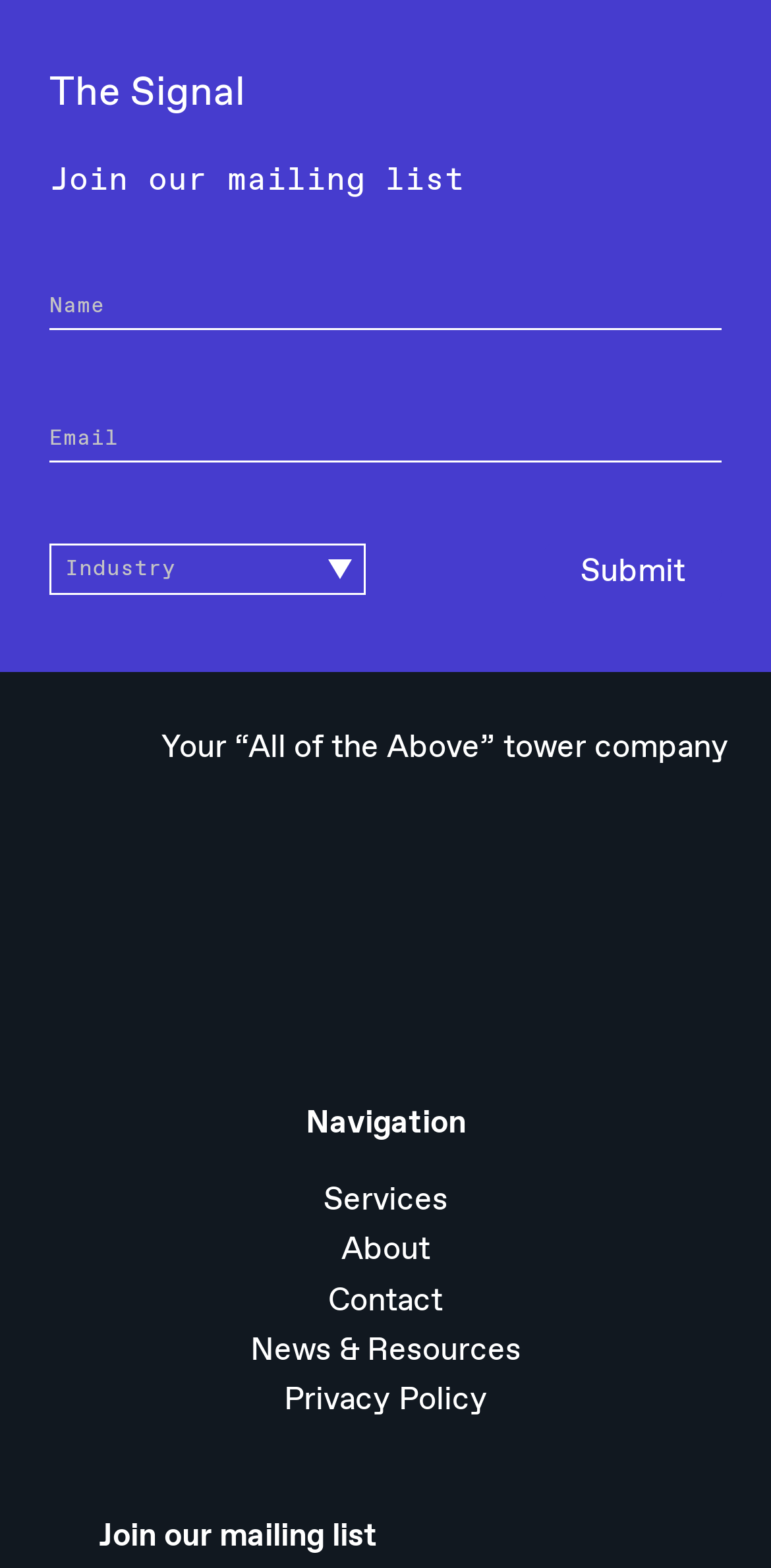Extract the bounding box coordinates of the UI element described: "Submit". Provide the coordinates in the format [left, top, right, bottom] with values ranging from 0 to 1.

[0.705, 0.347, 0.936, 0.385]